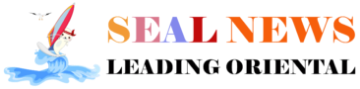What is the theme of the logo?
Please provide a single word or phrase based on the screenshot.

Coastal